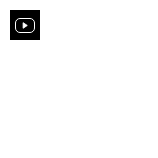What theme is evoked by this visual?
Could you give a comprehensive explanation in response to this question?

The image evokes interest regarding the couple's shared resolve and the potential themes of family and responsibility that permeate their public image, suggesting that the video or media explores these aspects of their lives.